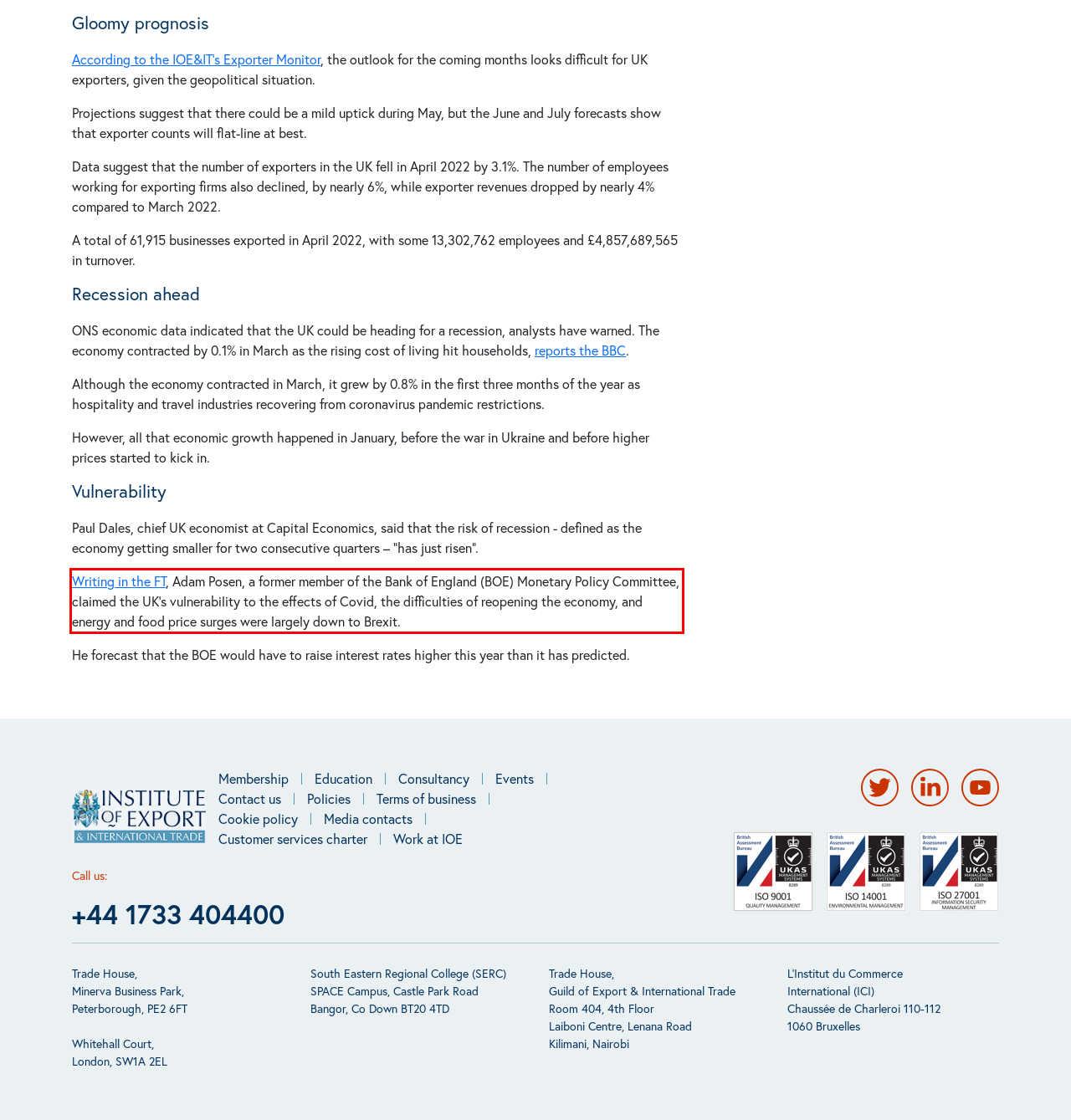Given the screenshot of the webpage, identify the red bounding box, and recognize the text content inside that red bounding box.

Writing in the FT, Adam Posen, a former member of the Bank of England (BOE) Monetary Policy Committee, claimed the UK’s vulnerability to the effects of Covid, the difficulties of reopening the economy, and energy and food price surges were largely down to Brexit.